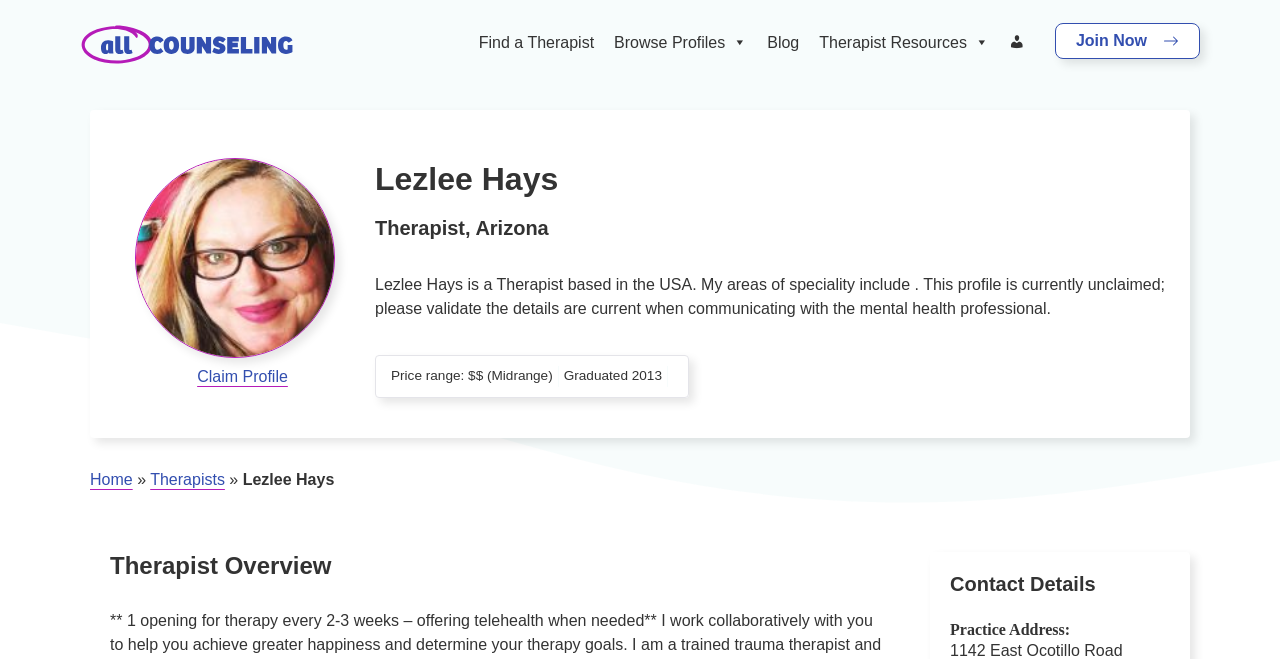Respond with a single word or short phrase to the following question: 
Where is Lezlee Hays based?

Arizona